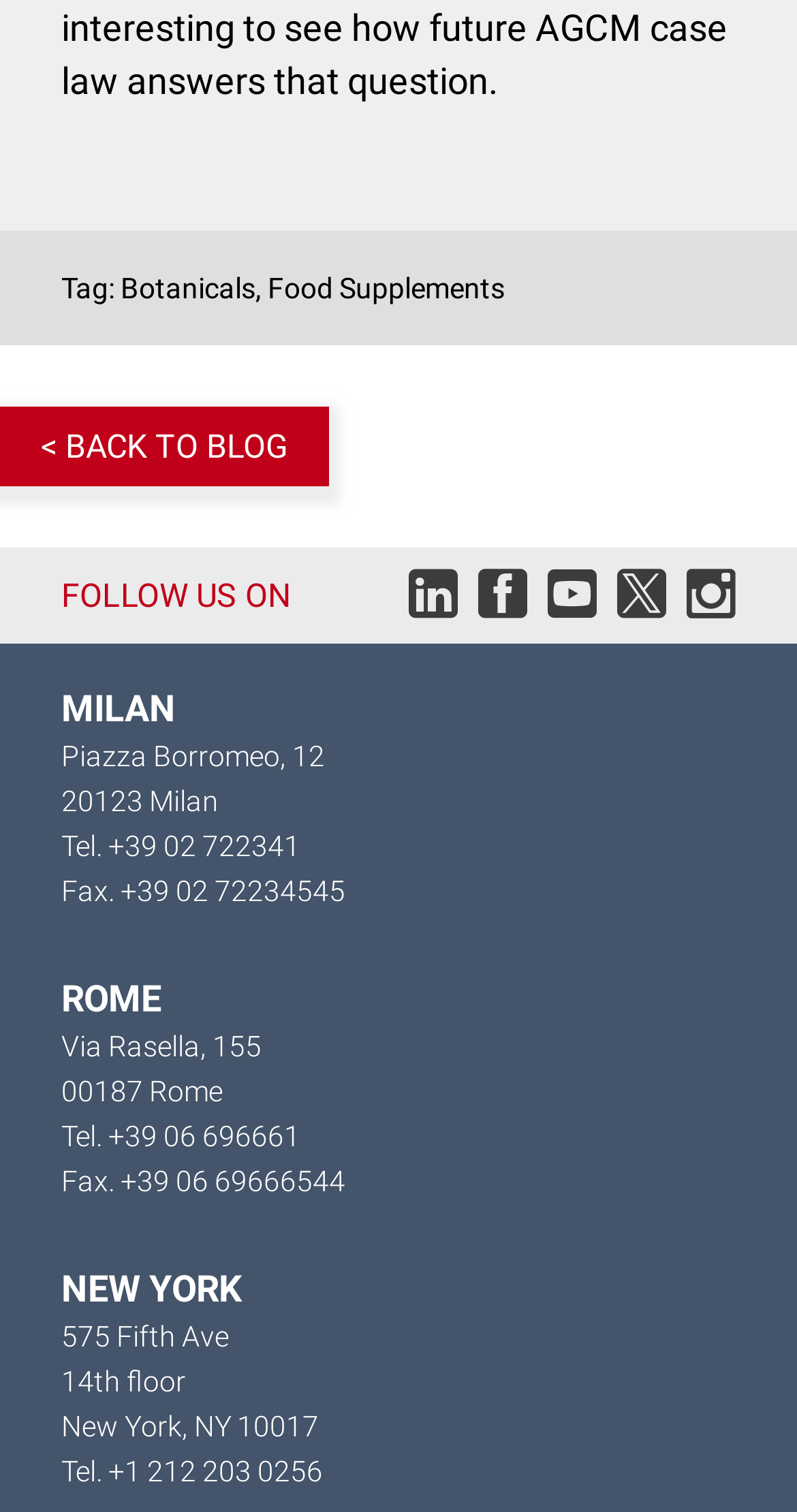Answer the question in one word or a short phrase:
How many office locations are listed?

3